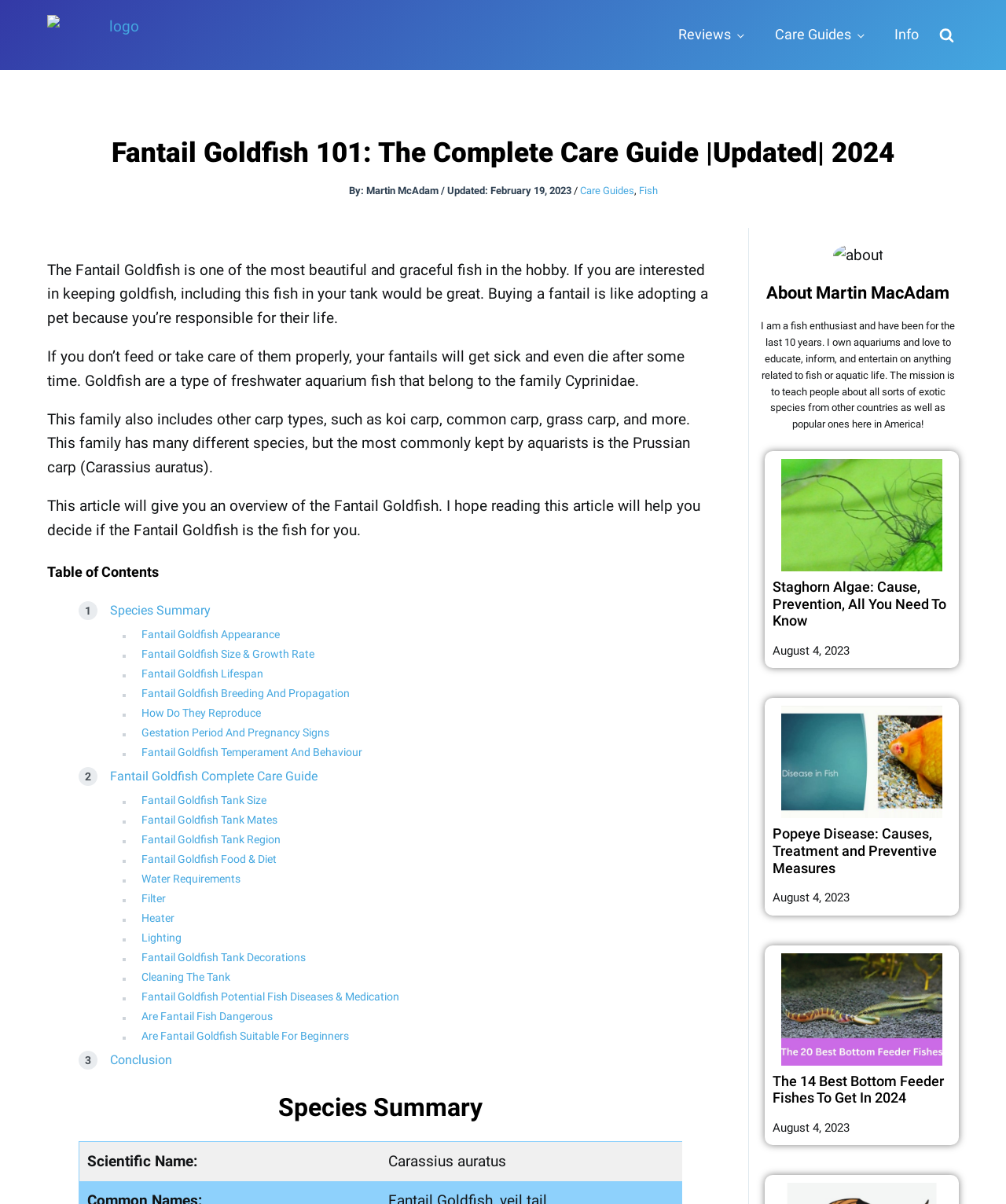What is the author of this article?
With the help of the image, please provide a detailed response to the question.

The author of this article is mentioned in the 'About Martin MacAdam' section, which is located at the bottom of the webpage. The section starts with a heading 'About Martin MacAdam' and includes a brief description of the author.